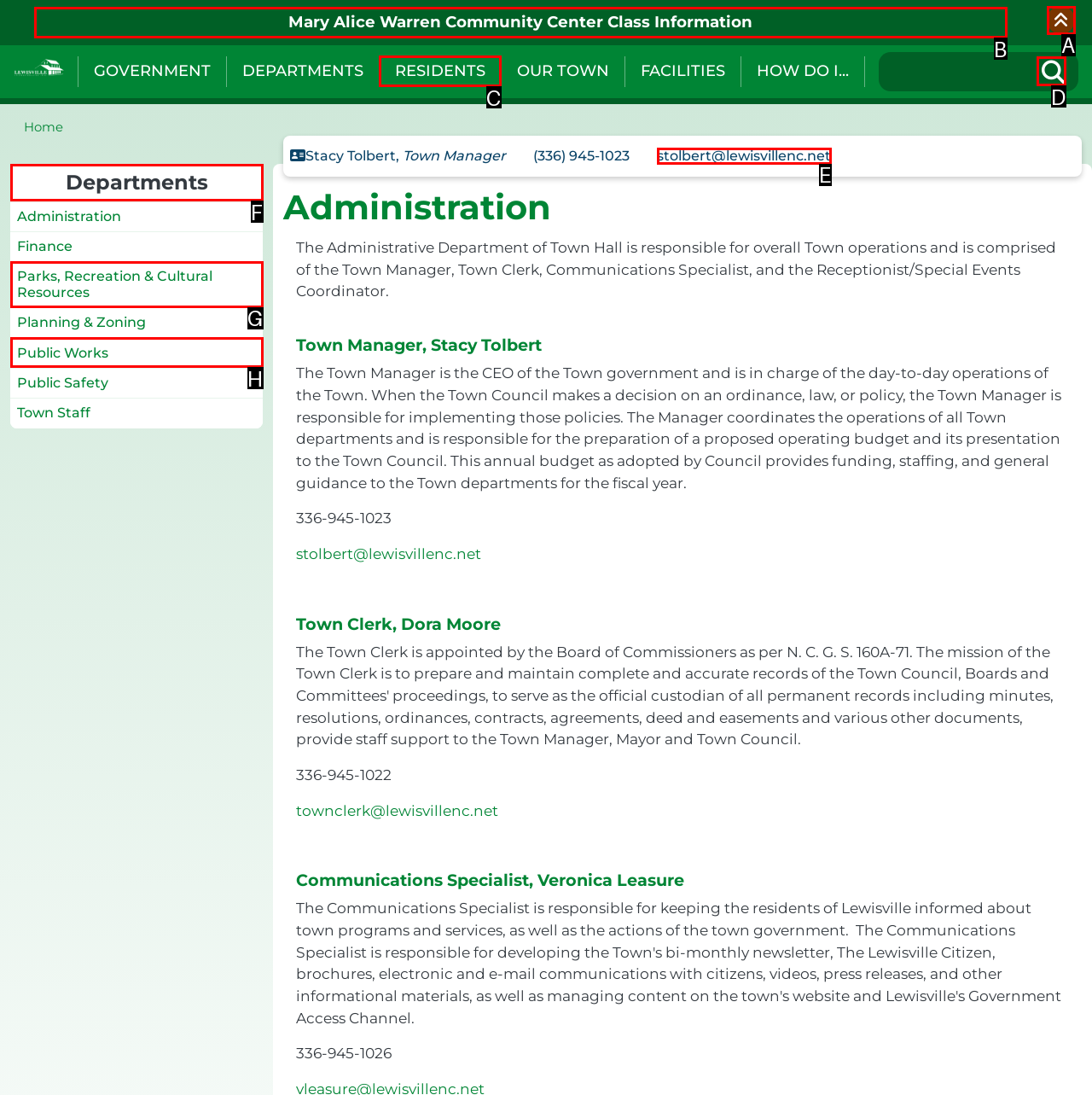Identify the HTML element I need to click to complete this task: Contact Town Manager Provide the option's letter from the available choices.

E